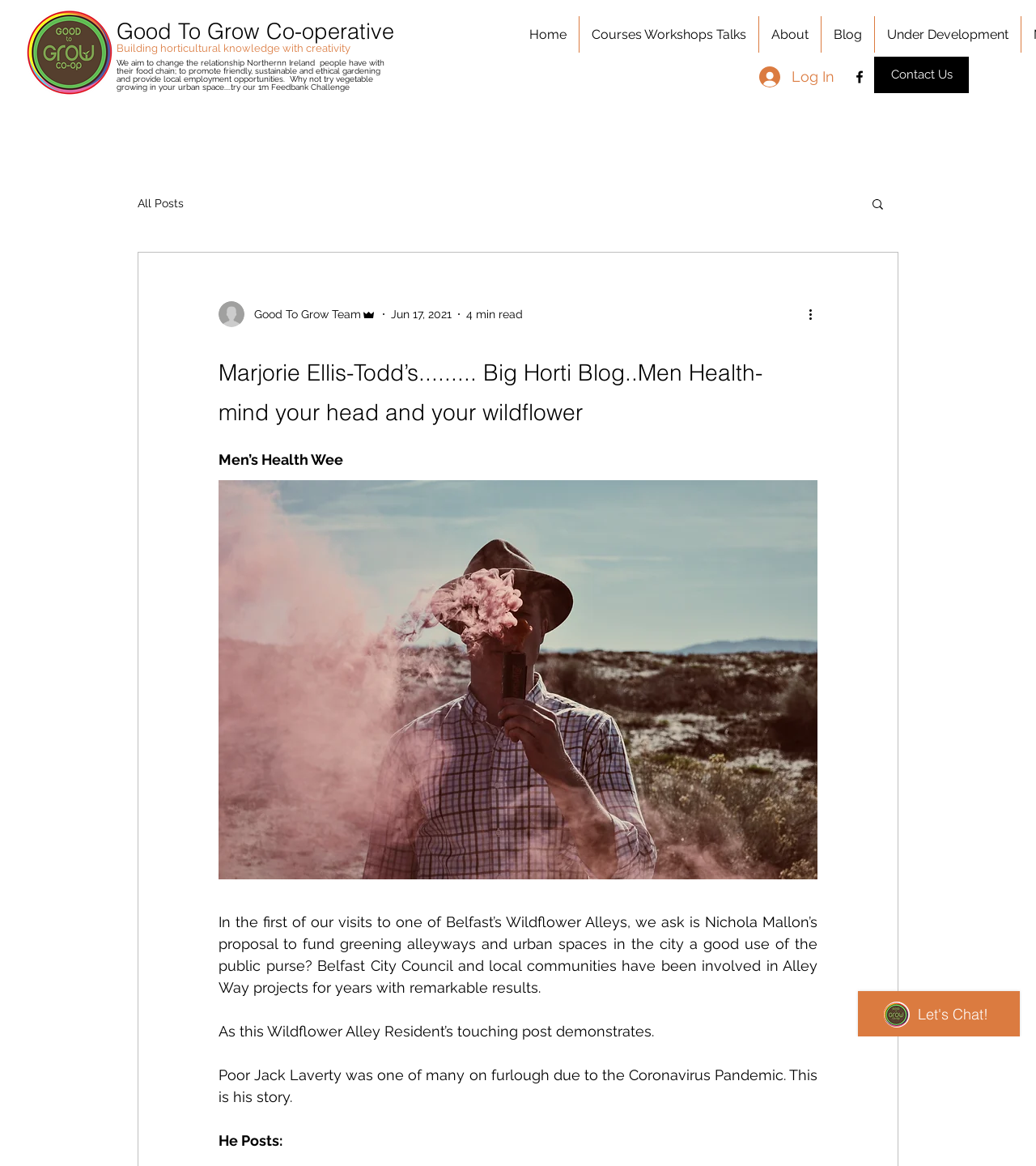What is the name of the blog?
Look at the image and answer the question using a single word or phrase.

Big Horti Blog